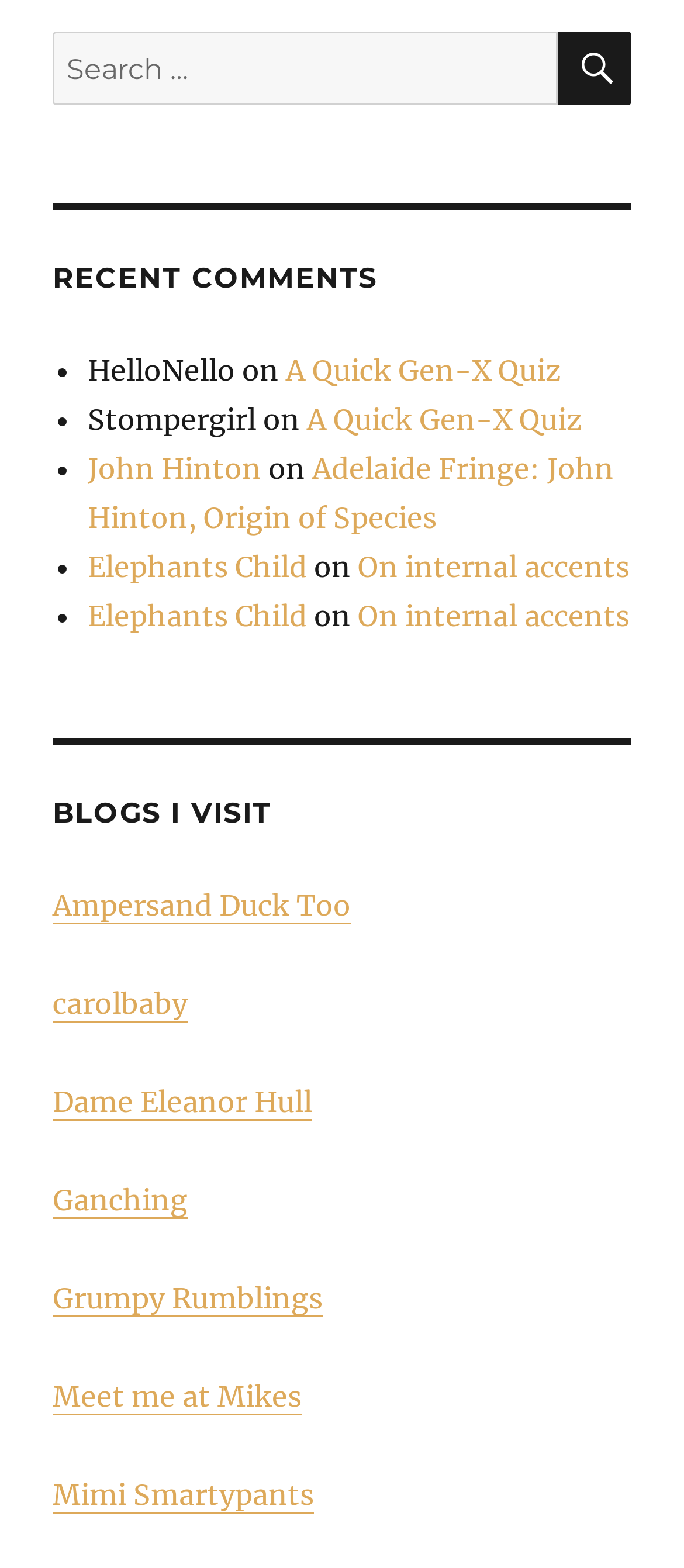Identify the bounding box for the UI element specified in this description: "Search". The coordinates must be four float numbers between 0 and 1, formatted as [left, top, right, bottom].

[0.815, 0.02, 0.923, 0.067]